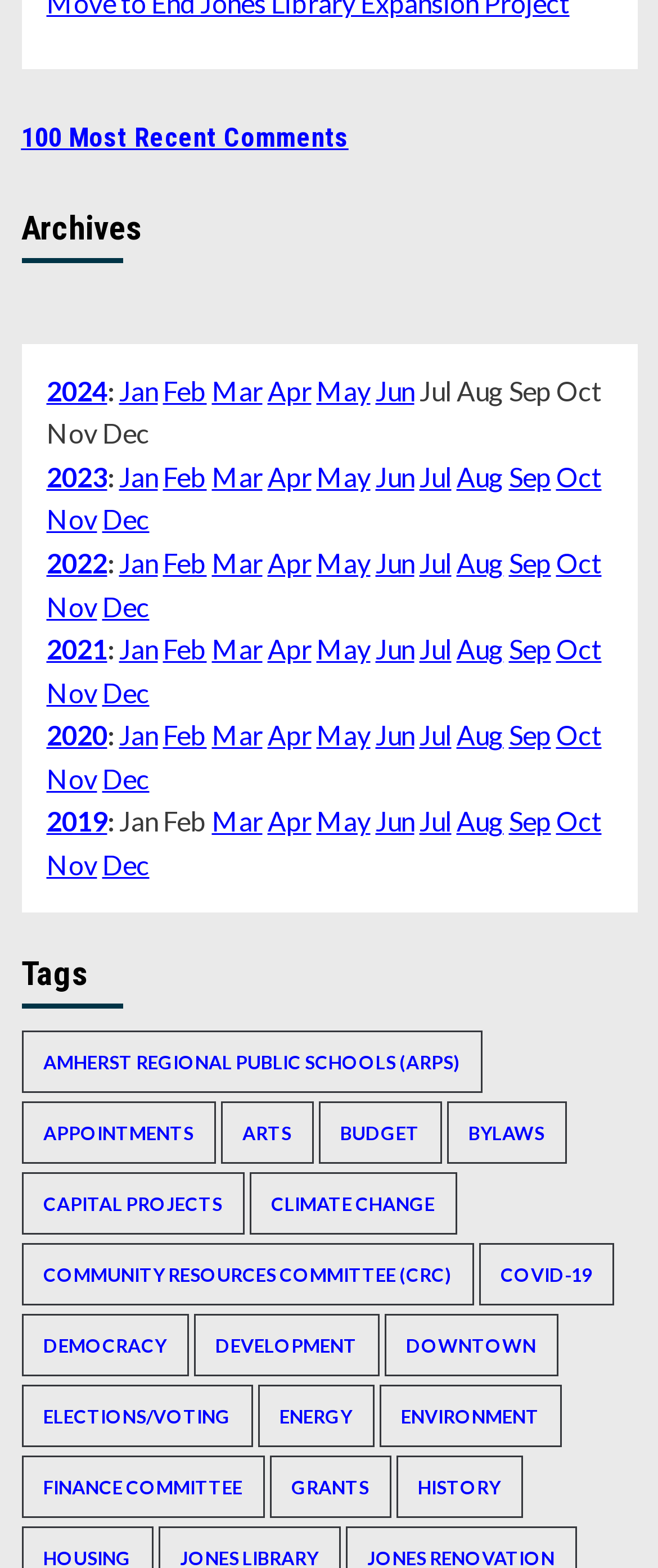Determine the bounding box coordinates of the area to click in order to meet this instruction: "Go to Archives".

[0.032, 0.122, 0.968, 0.181]